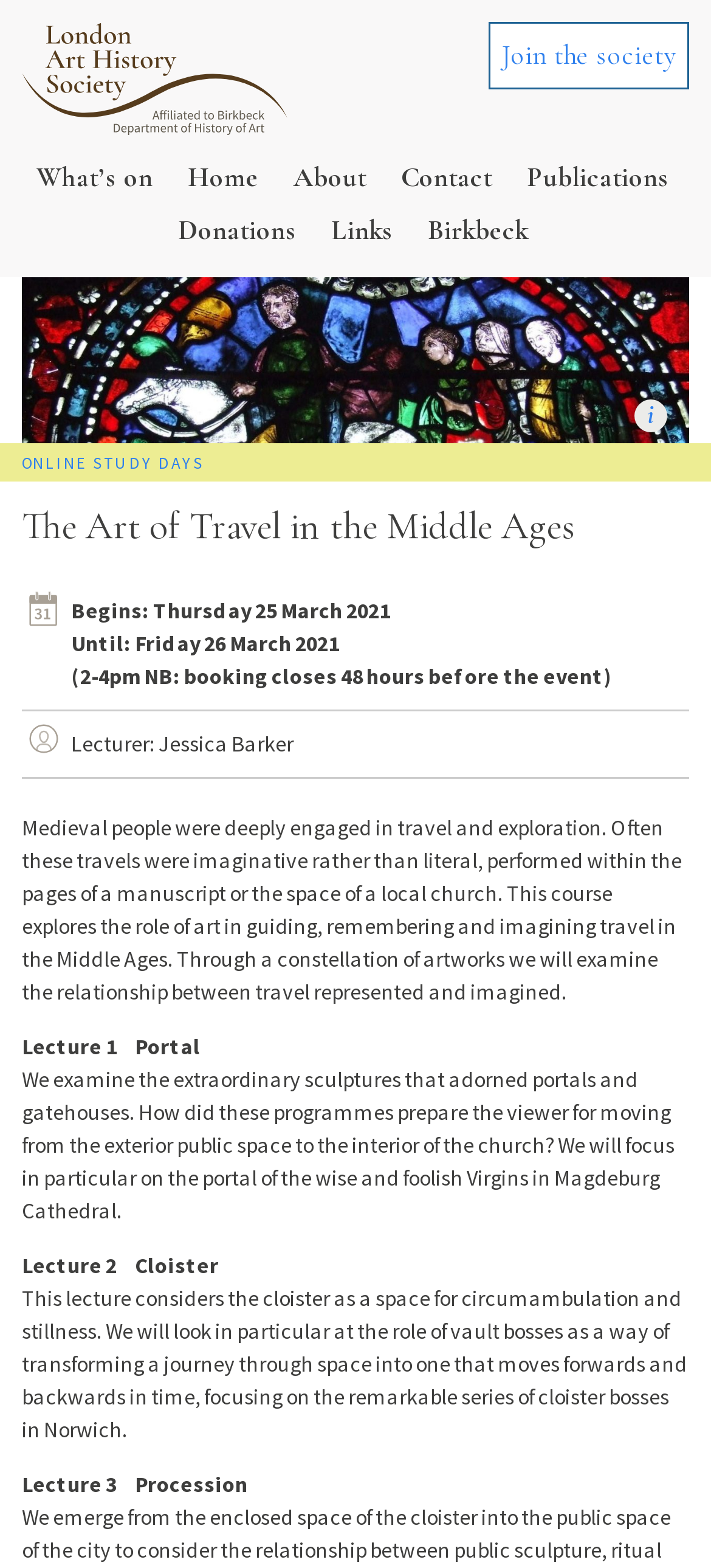Highlight the bounding box coordinates of the element you need to click to perform the following instruction: "Click on the 'About' link."

[0.397, 0.097, 0.531, 0.13]